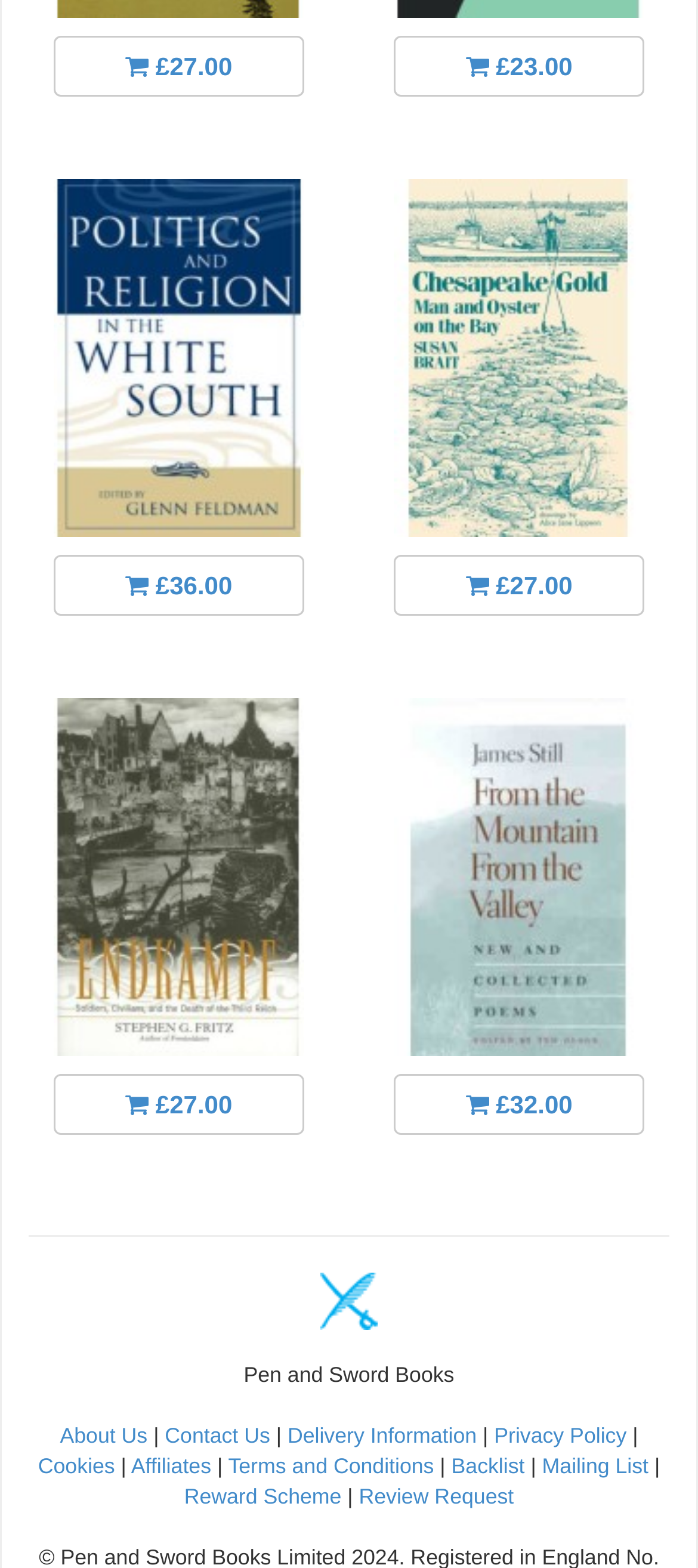What is the orientation of the separator?
Please use the visual content to give a single word or phrase answer.

horizontal